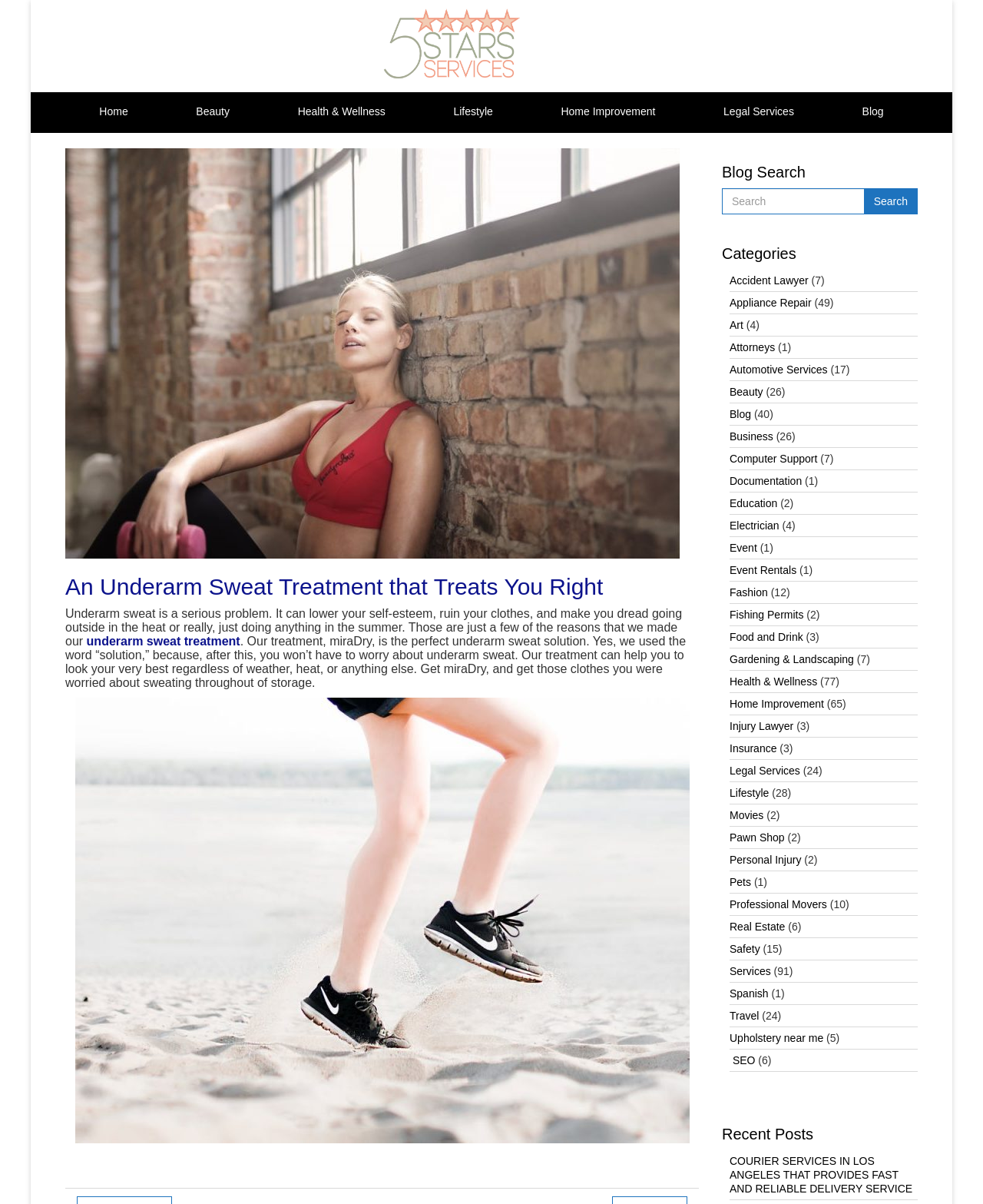Please identify the bounding box coordinates of the element that needs to be clicked to perform the following instruction: "Learn about health and wellness".

[0.268, 0.077, 0.427, 0.11]